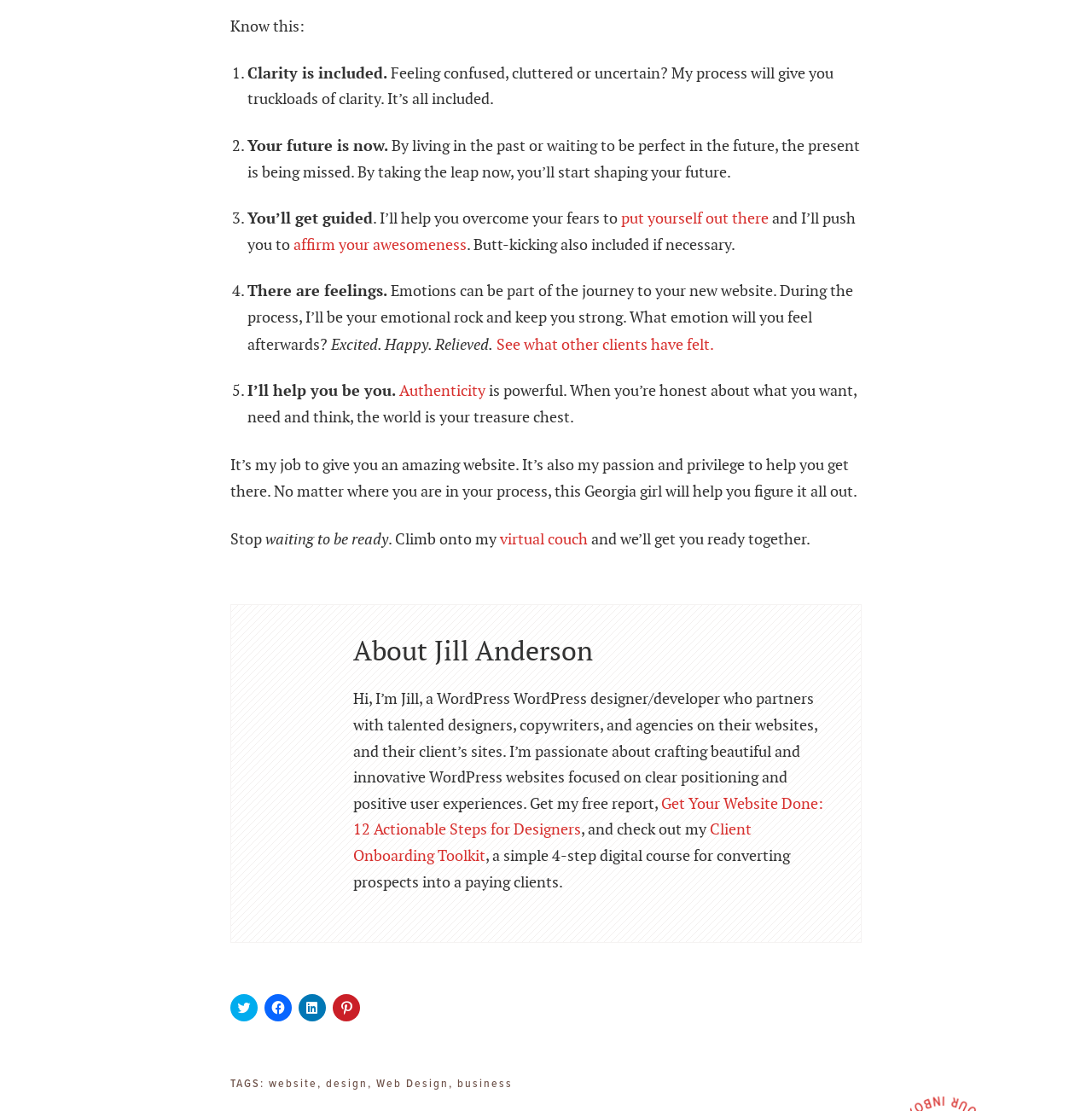Find the bounding box of the UI element described as: "Contact Us". The bounding box coordinates should be given as four float values between 0 and 1, i.e., [left, top, right, bottom].

None